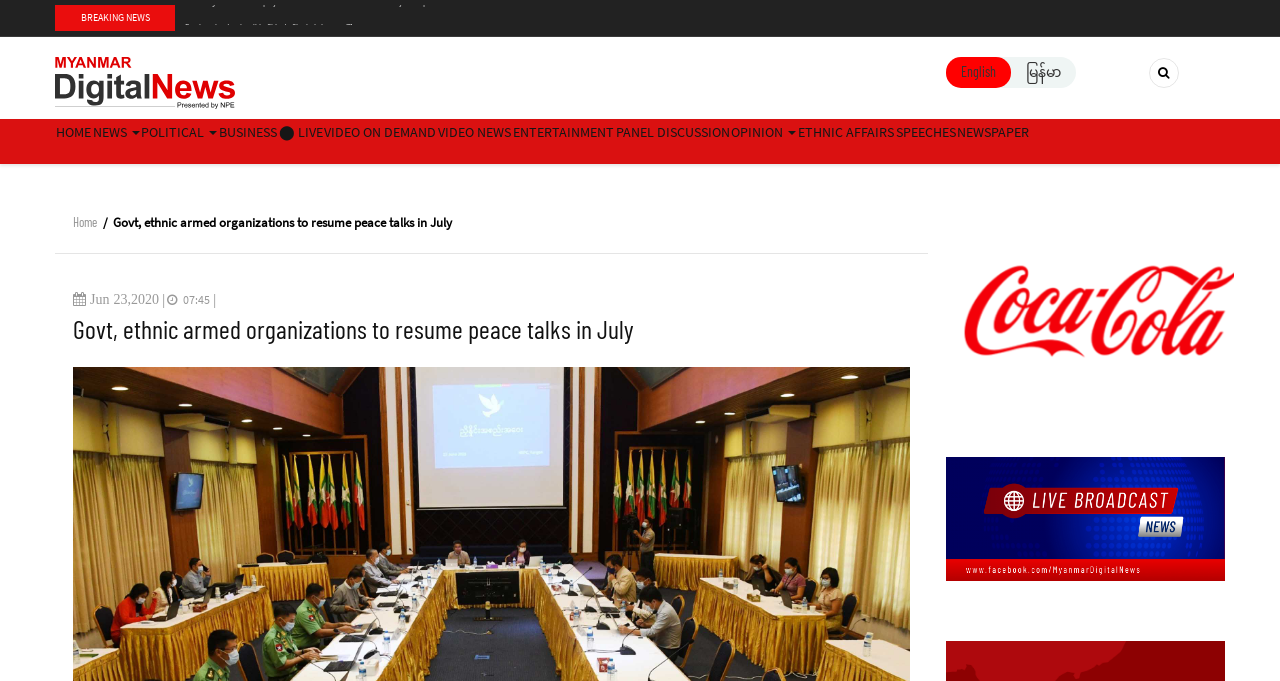Kindly determine the bounding box coordinates of the area that needs to be clicked to fulfill this instruction: "Watch live broadcast".

[0.739, 0.767, 0.957, 0.787]